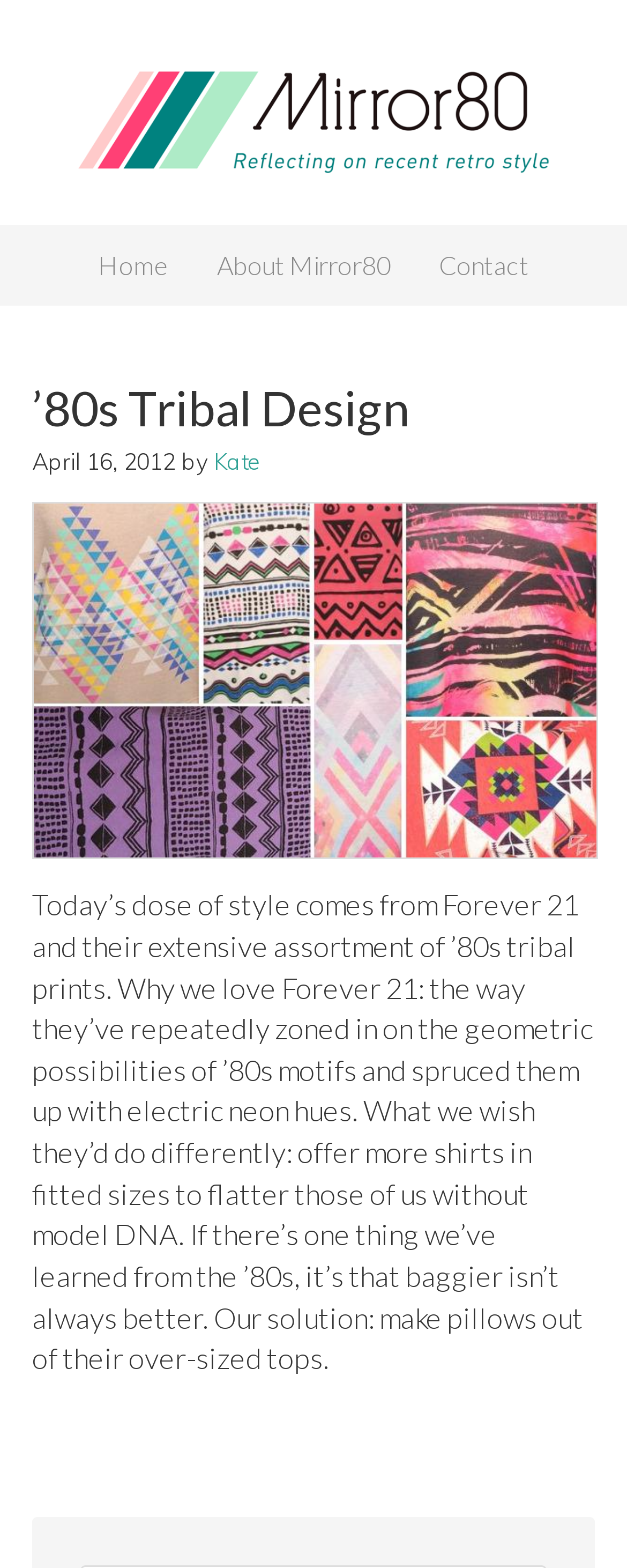Offer a comprehensive description of the webpage’s content and structure.

The webpage is about '80s Tribal Design, specifically featuring Forever 21's collection of '80s tribal prints. At the top, there is a navigation menu with three links: "Home", "About Mirror80", and "Contact", aligned horizontally across the page. 

Below the navigation menu, the main content area is divided into an article section, which takes up most of the page. The article has a header section with a heading that reads "'80s Tribal Design", accompanied by a link to the same title, a timestamp indicating the post was published on April 16, 2012, and the author's name, "Kate". 

The main content of the article is a block of text that discusses Forever 21's '80s tribal prints, praising their use of geometric motifs and neon hues, but criticizing the lack of fitted shirt sizes. The text also humorously suggests making pillows out of oversized tops.